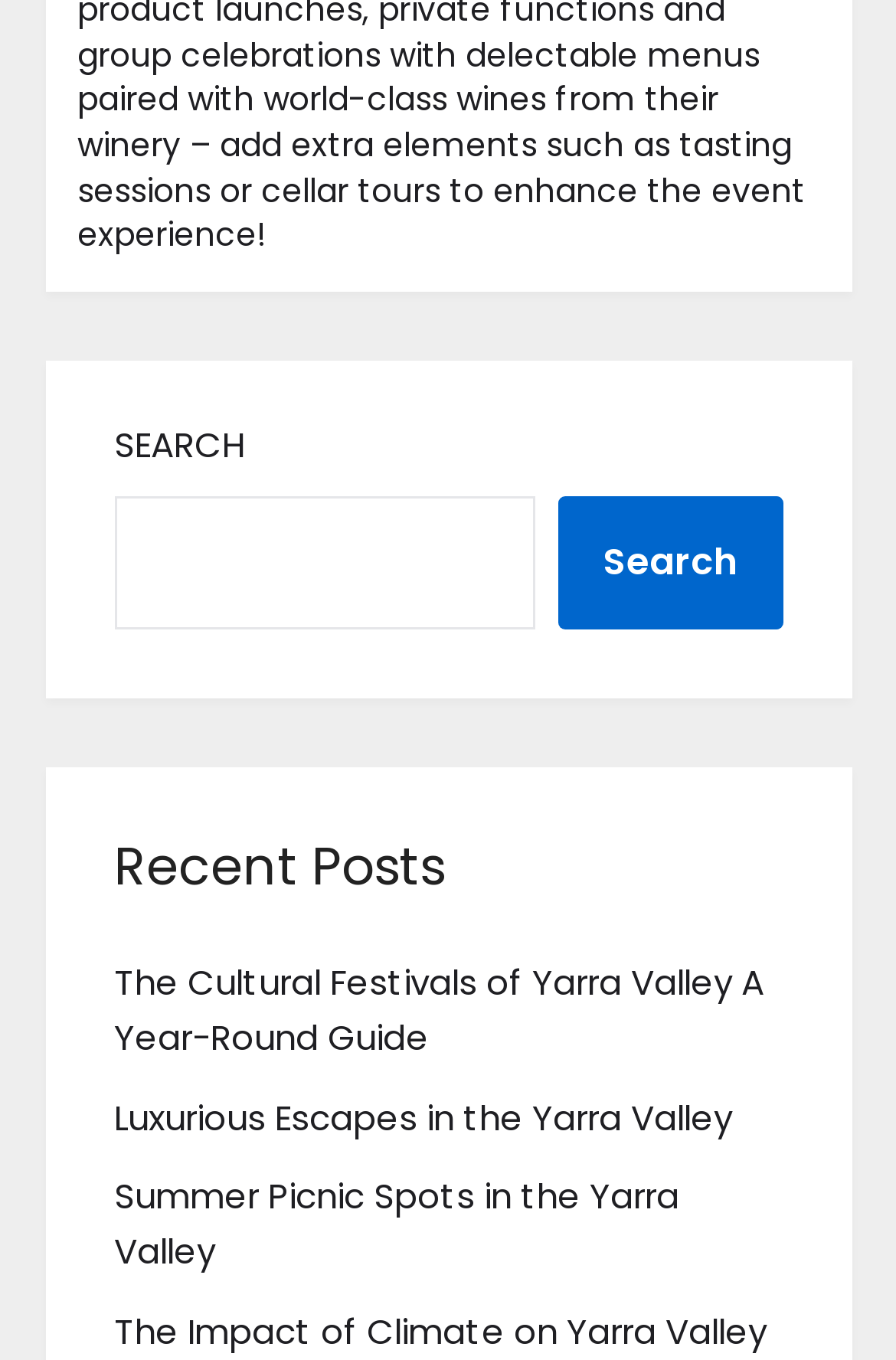Extract the bounding box coordinates for the UI element described by the text: "parent_node: Search name="s"". The coordinates should be in the form of [left, top, right, bottom] with values between 0 and 1.

[0.127, 0.365, 0.596, 0.463]